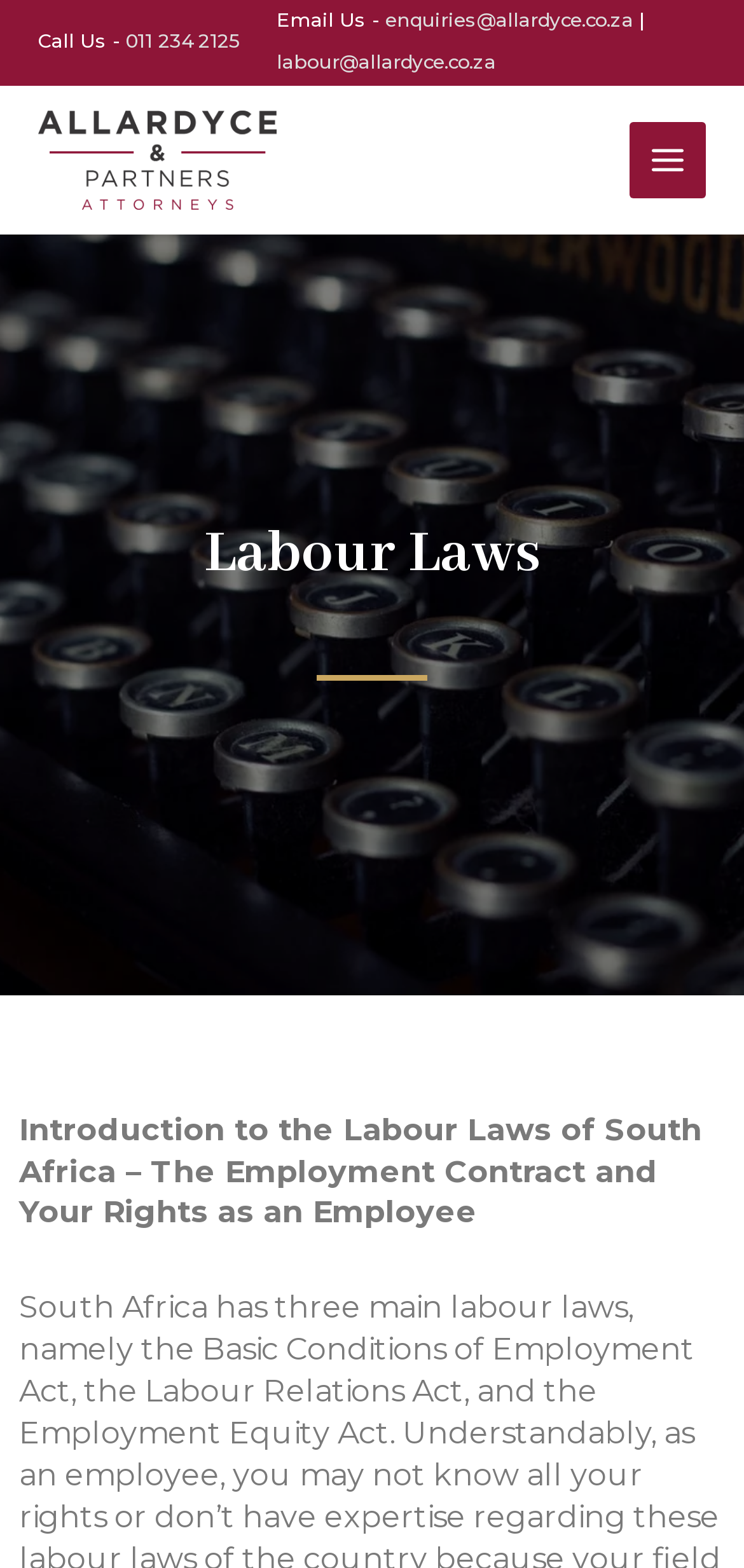Please provide a comprehensive answer to the question based on the screenshot: What is the name of the company?

I found the company name by looking at the top-left section of the webpage, where it says 'Allardyce & Partners' with a logo next to it.